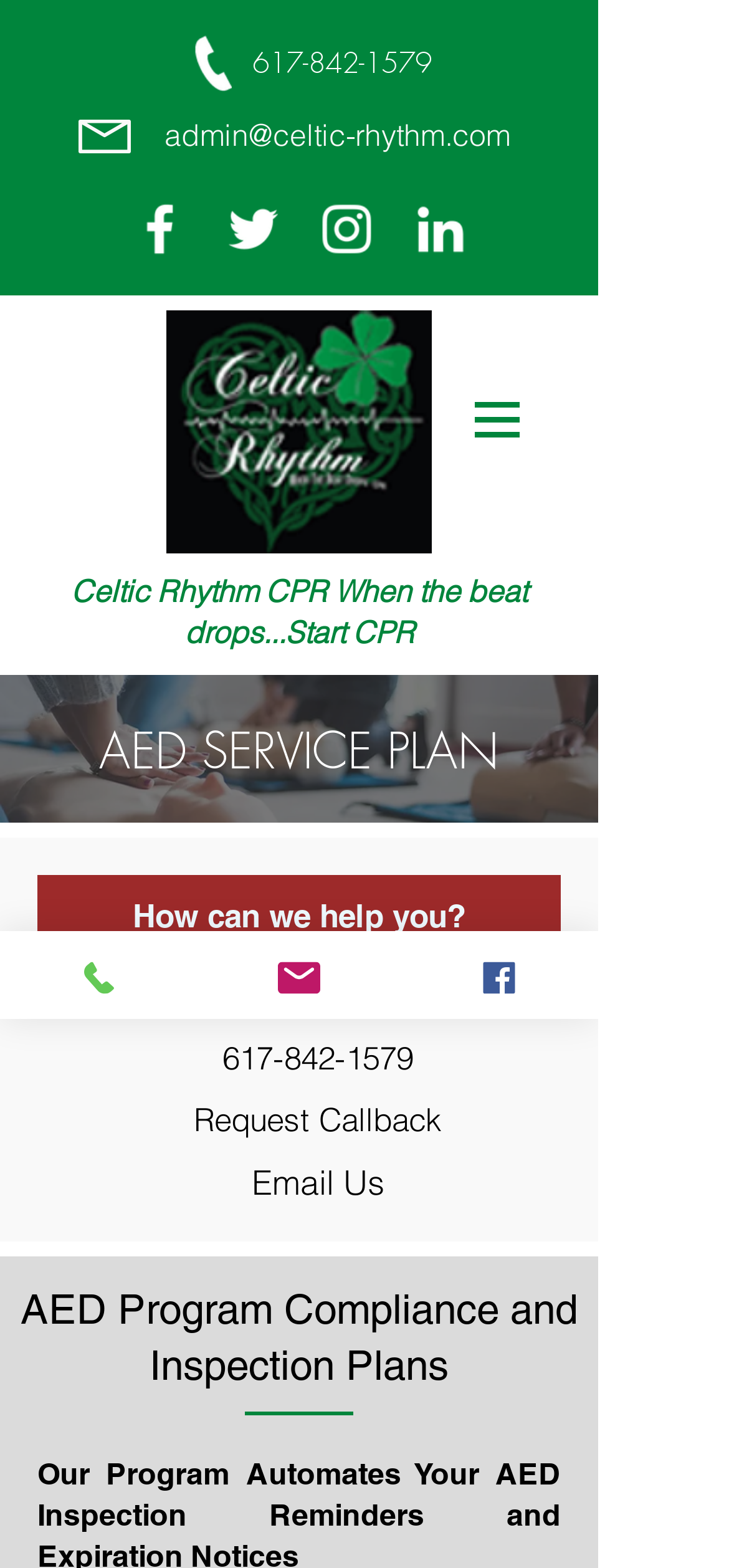Answer with a single word or phrase: 
How many ways are there to contact Celtic Rhythm CPR?

3